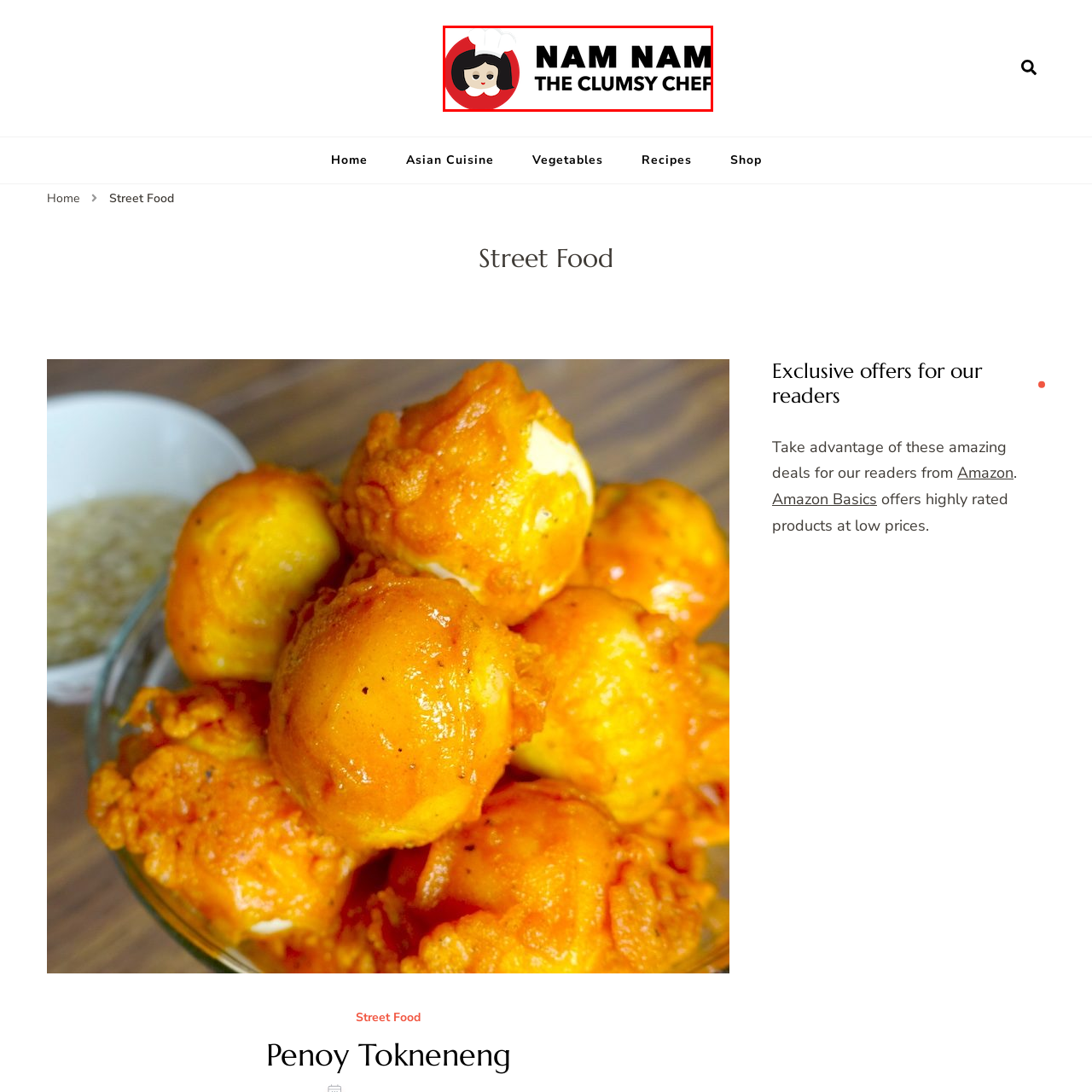What is the background color of the logo?
Analyze the image highlighted by the red bounding box and give a detailed response to the question using the information from the image.

The logo features a bold red circular background, which adds to the cheerful and inviting nature of the branding.